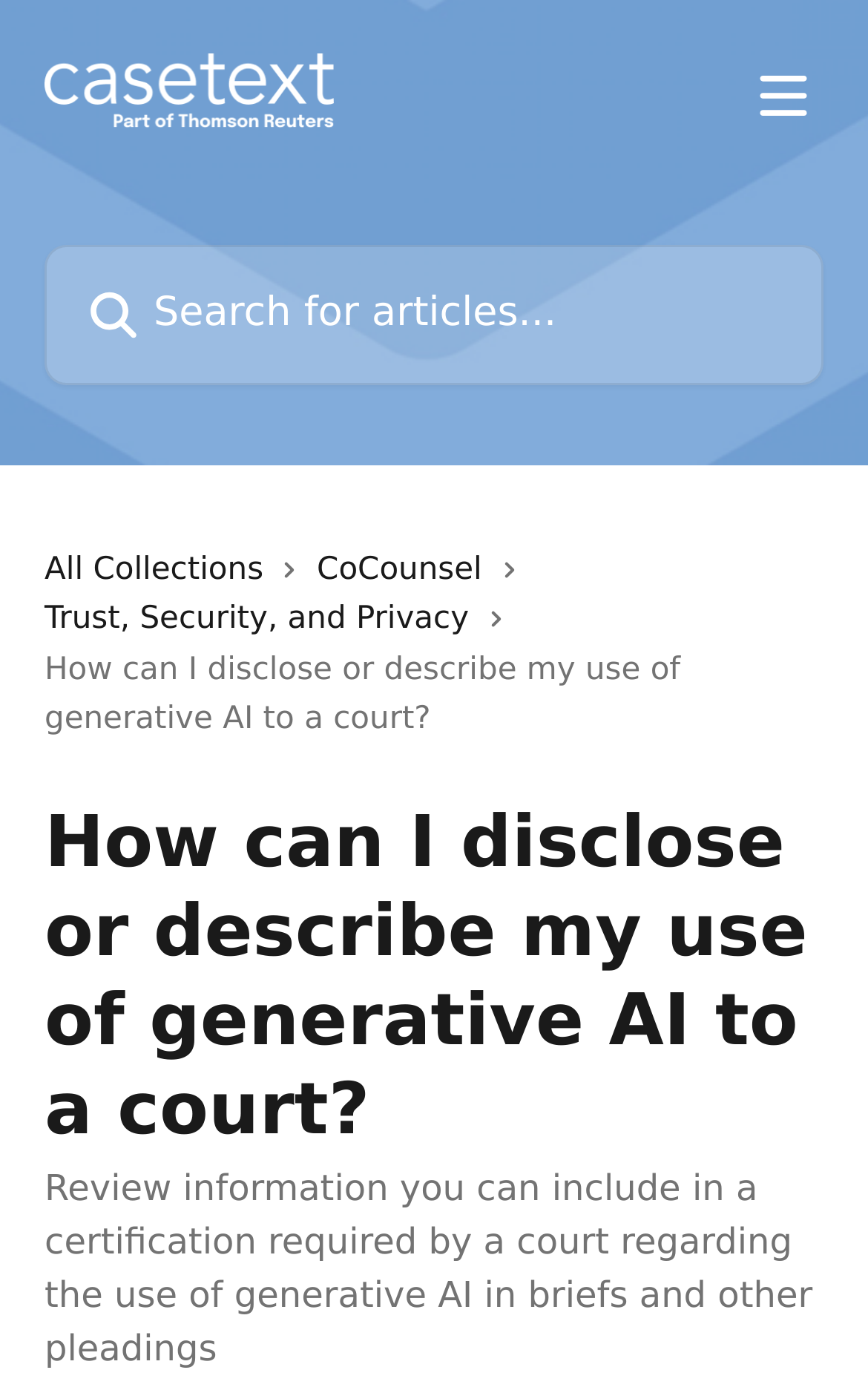How many links are there in the top navigation bar?
From the details in the image, answer the question comprehensively.

I counted the number of 'link' elements that are children of the first 'HeaderAsNonLandmark' element and found three links: 'All Collections', 'CoCounsel', and 'Trust, Security, and Privacy'.